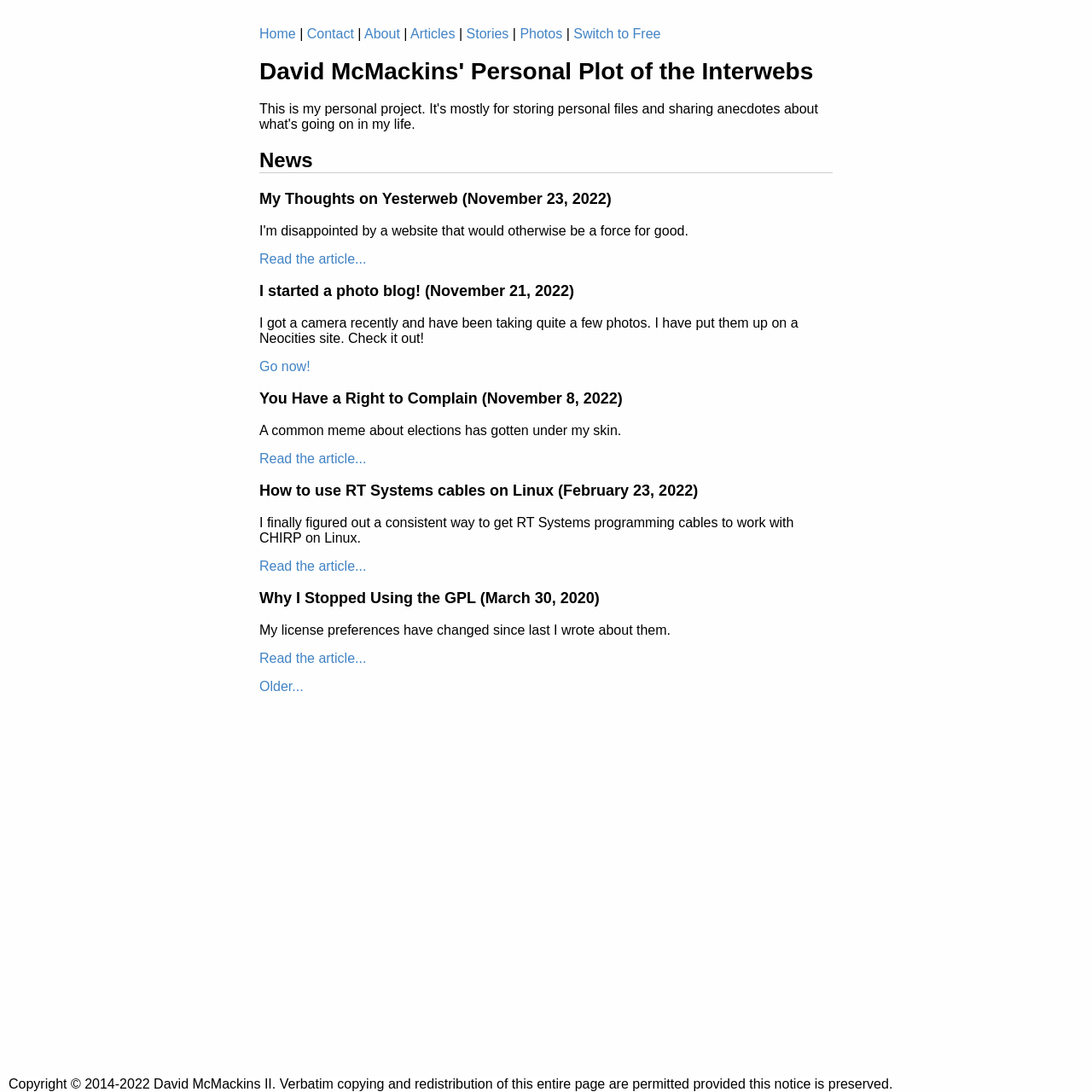What is the title of the first article?
Provide a detailed and extensive answer to the question.

The first article on the webpage has a heading 'My Thoughts on Yesterweb (November 23, 2022)' which indicates the title of the article.